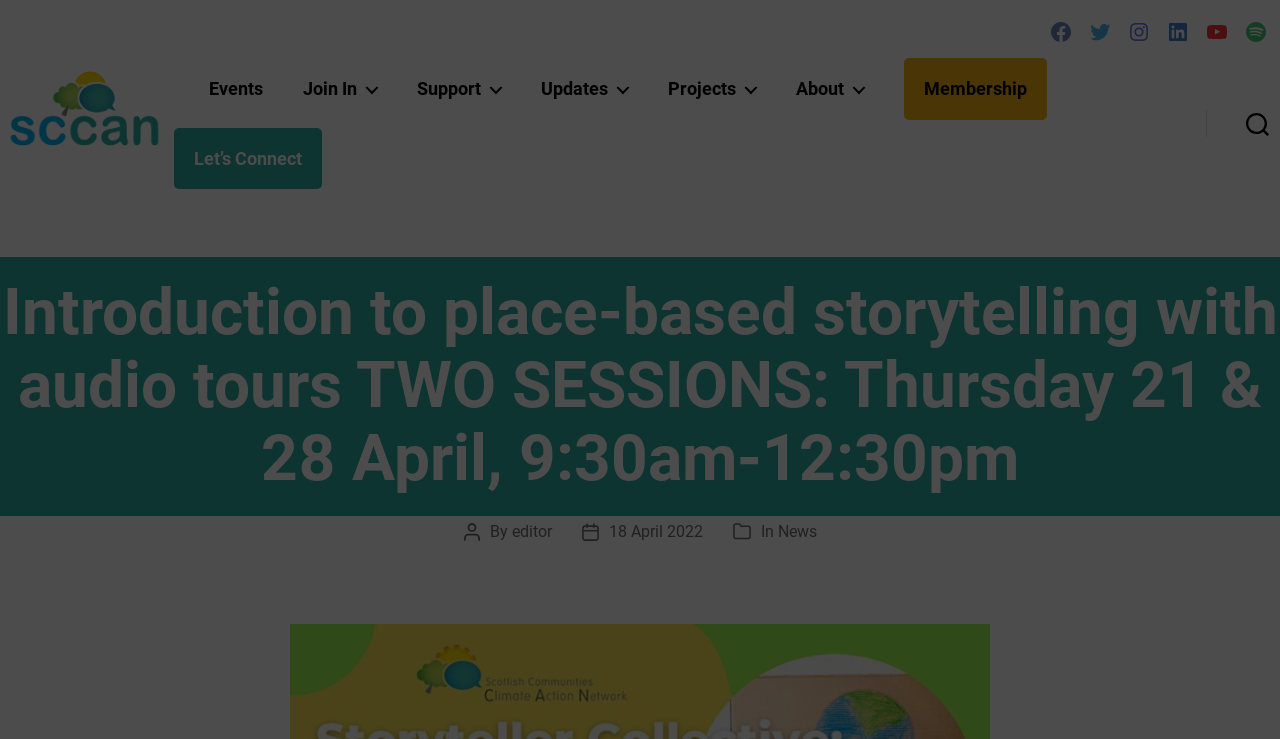Find the bounding box coordinates of the clickable element required to execute the following instruction: "Read the post by editor". Provide the coordinates as four float numbers between 0 and 1, i.e., [left, top, right, bottom].

[0.4, 0.706, 0.431, 0.732]